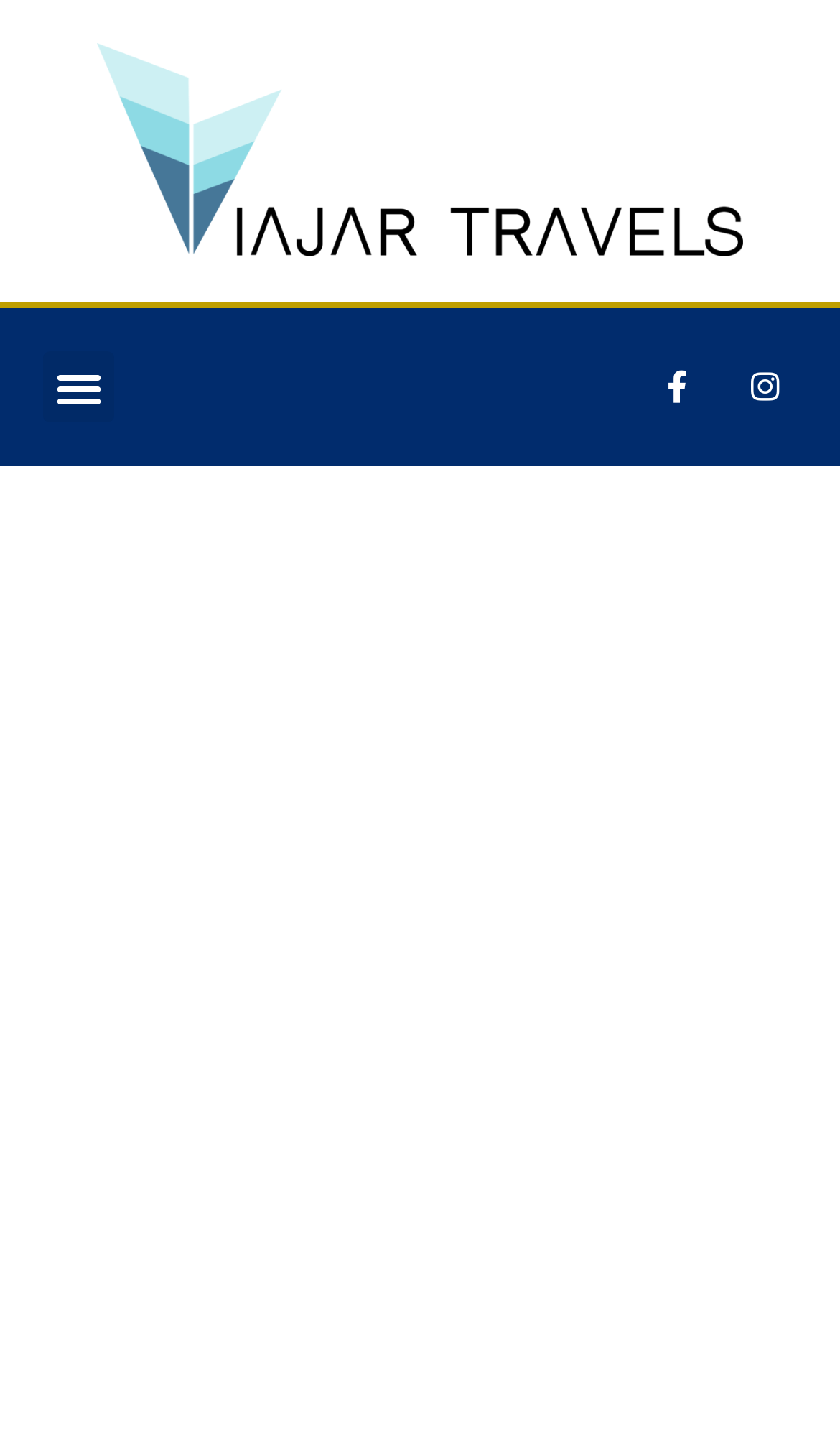Find the bounding box of the UI element described as follows: "Menu".

[0.051, 0.246, 0.136, 0.295]